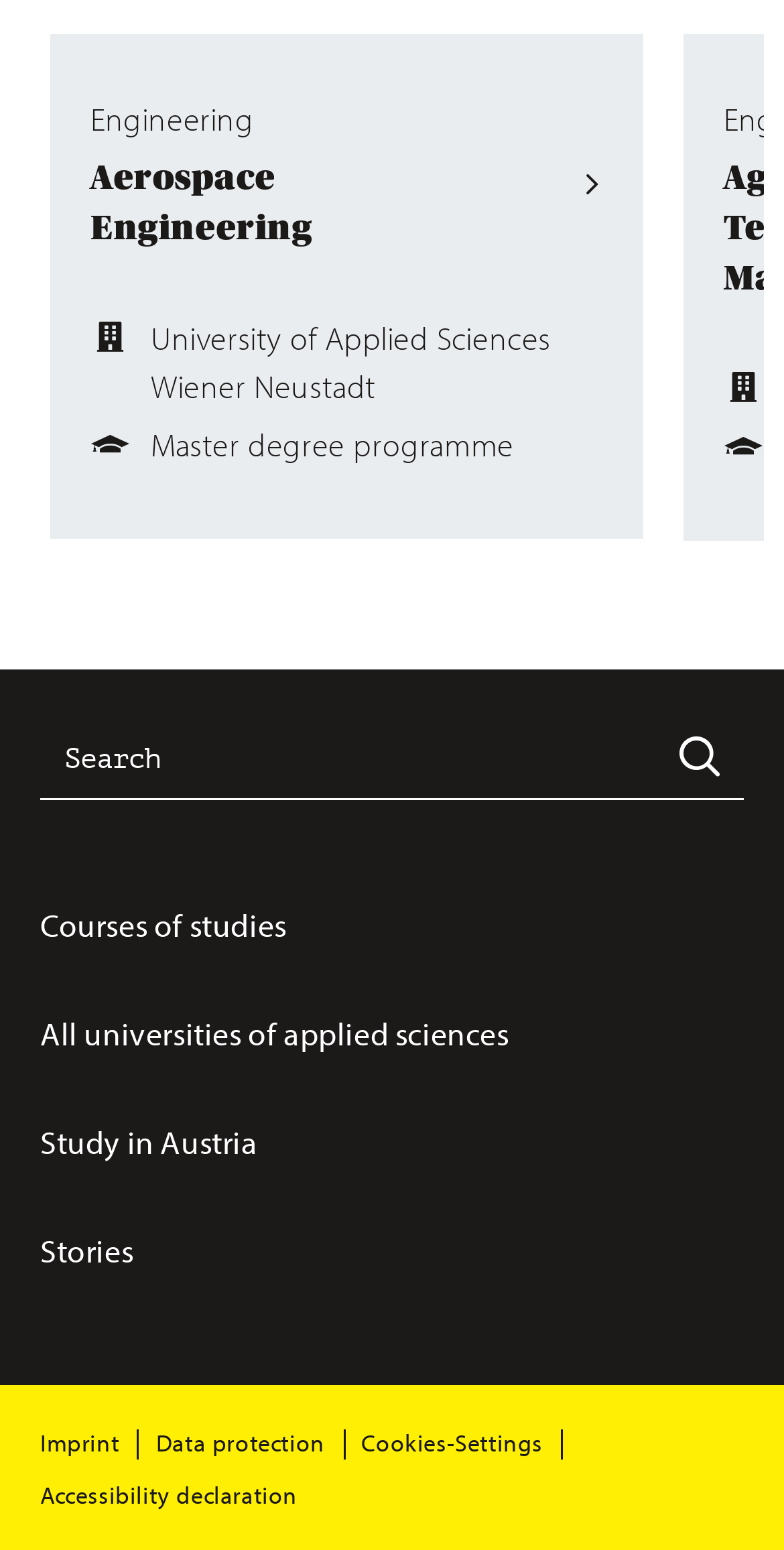Locate the bounding box coordinates of the area that needs to be clicked to fulfill the following instruction: "Read stories about studying in Austria". The coordinates should be in the format of four float numbers between 0 and 1, namely [left, top, right, bottom].

[0.051, 0.794, 0.17, 0.82]